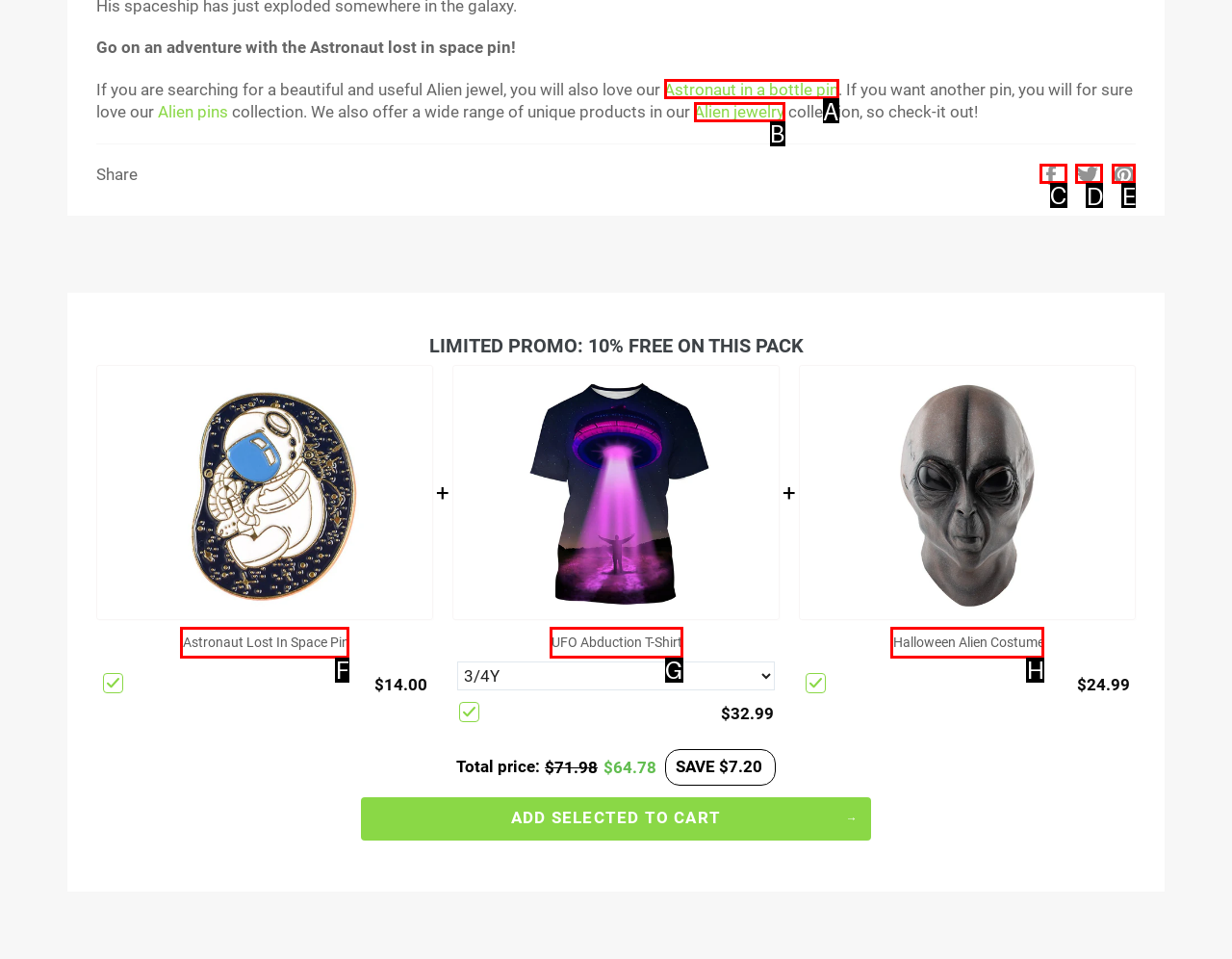From the options shown in the screenshot, tell me which lettered element I need to click to complete the task: Share on Facebook.

C